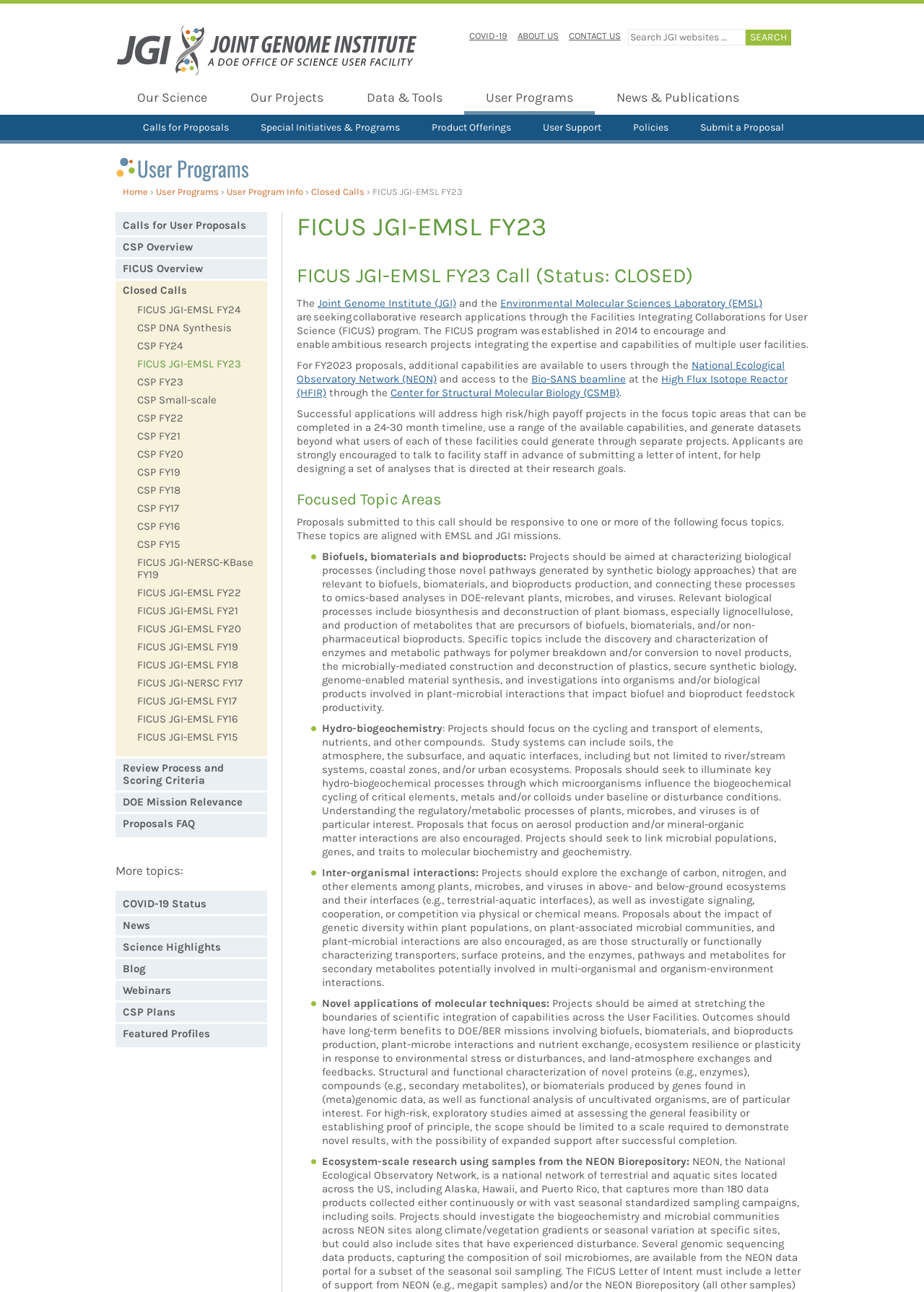Using the format (top-left x, top-left y, bottom-right x, bottom-right y), provide the bounding box coordinates for the described UI element. All values should be floating point numbers between 0 and 1: National Ecological Observatory Network (NEON)

[0.321, 0.278, 0.849, 0.298]